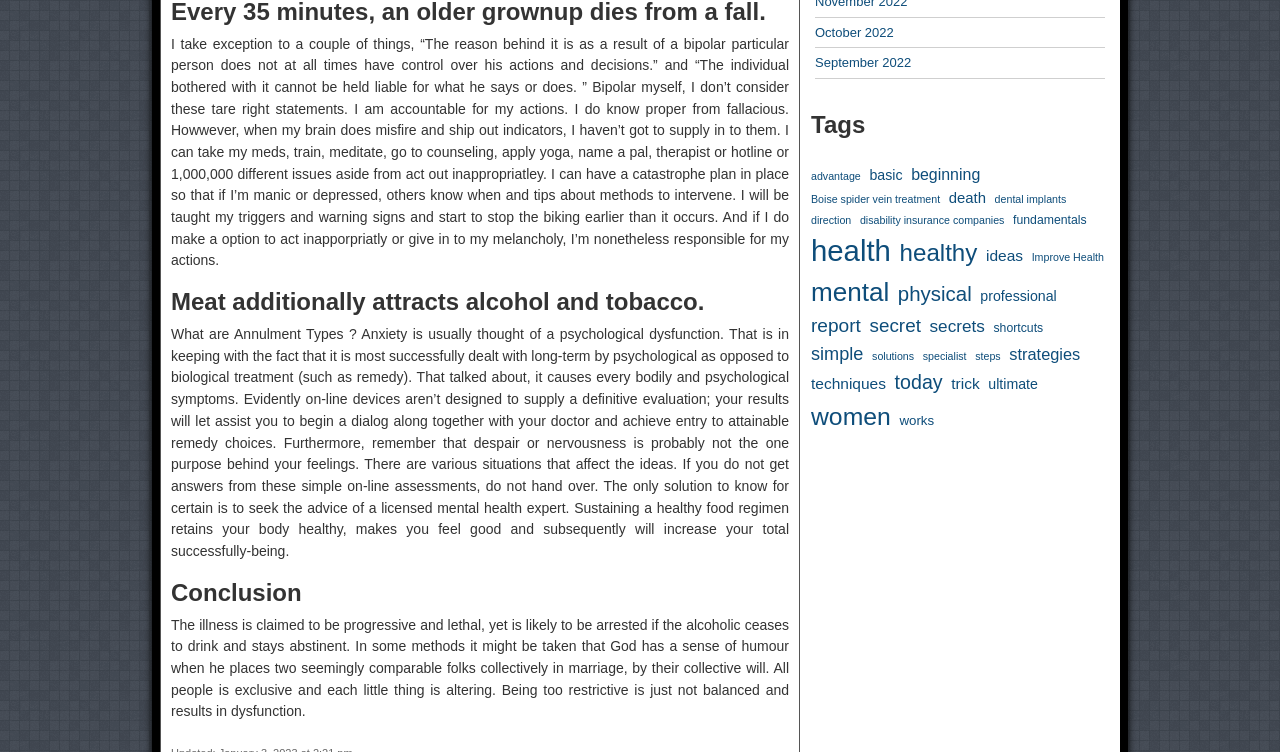Find the bounding box coordinates for the HTML element described in this sentence: "disability insurance companies". Provide the coordinates as four float numbers between 0 and 1, in the format [left, top, right, bottom].

[0.672, 0.281, 0.785, 0.303]